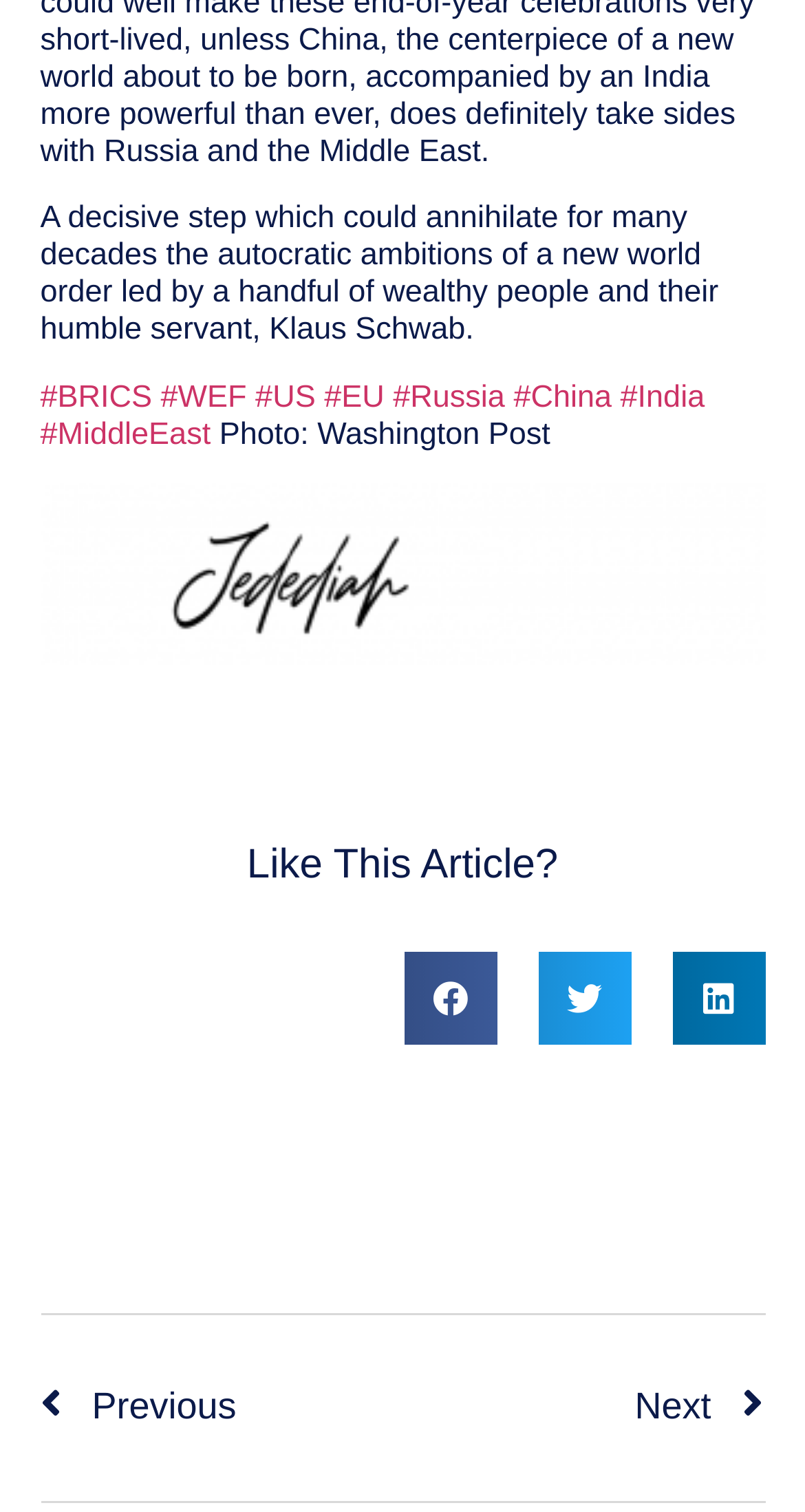How many social media platforms can you share the article on?
Using the image, respond with a single word or phrase.

3